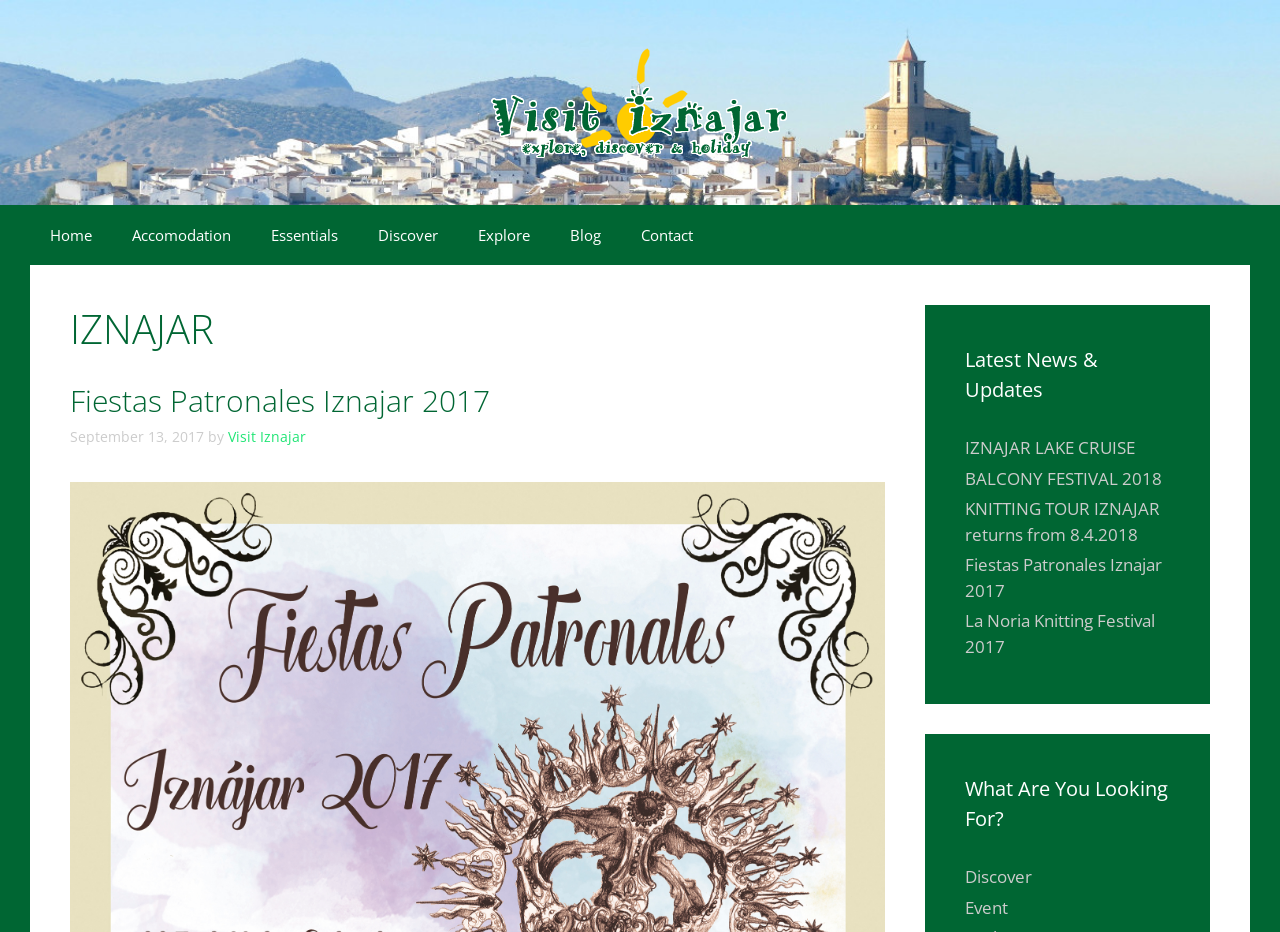What is the name of the place being promoted?
From the image, respond using a single word or phrase.

Iznajar